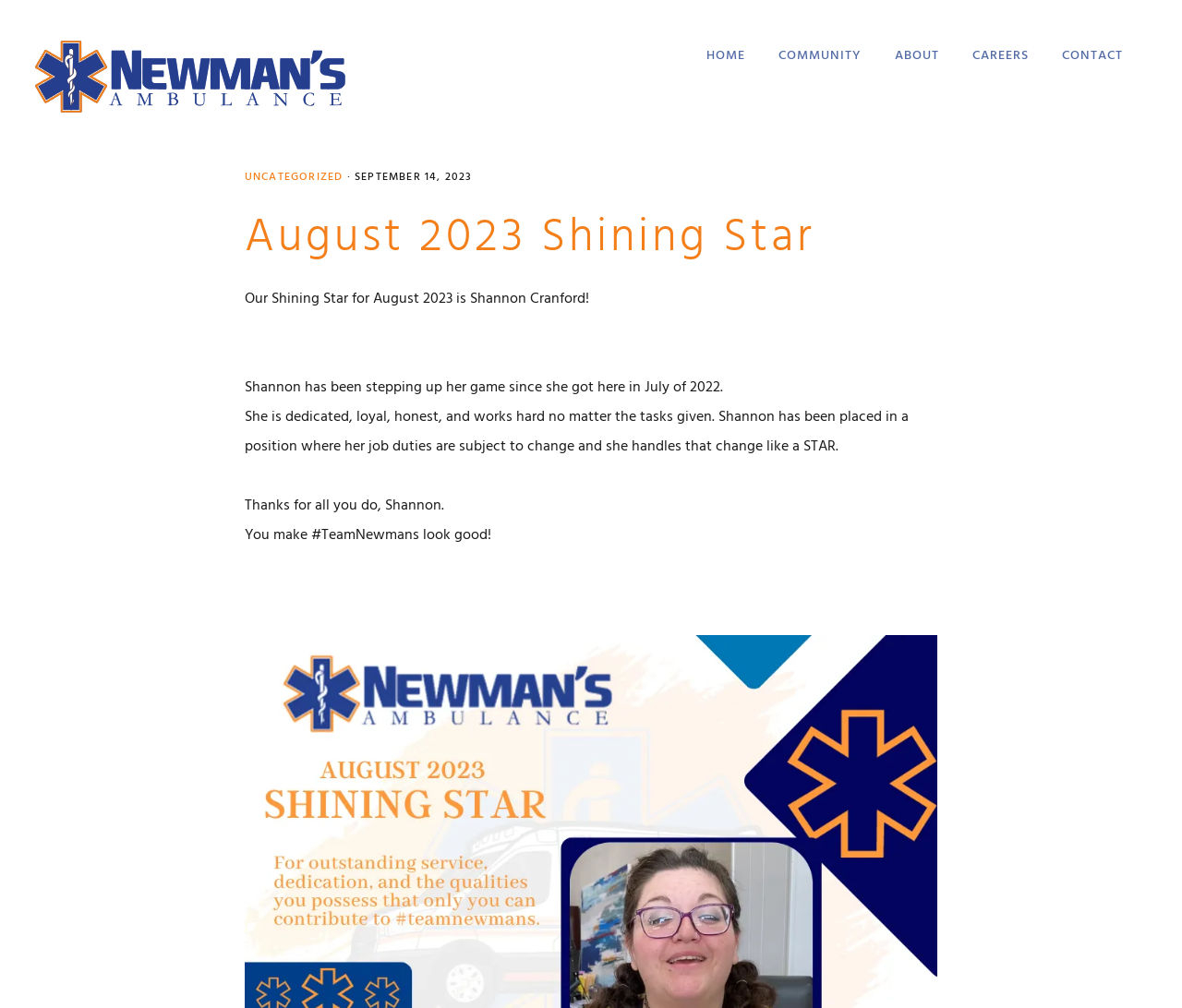Produce an elaborate caption capturing the essence of the webpage.

The webpage is about Newman's Ambulance and features an article about the August 2023 Shining Star, Shannon Cranford. At the top of the page, there are two skip links, one for primary navigation and one for main content. Below these links, there is a link to Newman's Ambulance. 

To the right of the Newman's Ambulance link, there is a main navigation menu with links to HOME, COMMUNITY, ABOUT, MEET OUR TEAM, CAREERS, APPLY ONLINE NOW, and CONTACT. The CONTACT link is followed by a header section that contains a link to UNCATEGORIZED, a separator, and a timestamp indicating September 14, 2023. 

Below the header section, there is a heading that reads "August 2023 Shining Star". This is followed by a series of paragraphs that describe Shannon Cranford's achievements and qualities, including her dedication, loyalty, and hard work. The text praises Shannon for handling changes in her job duties and thanks her for her contributions to #TeamNewmans.